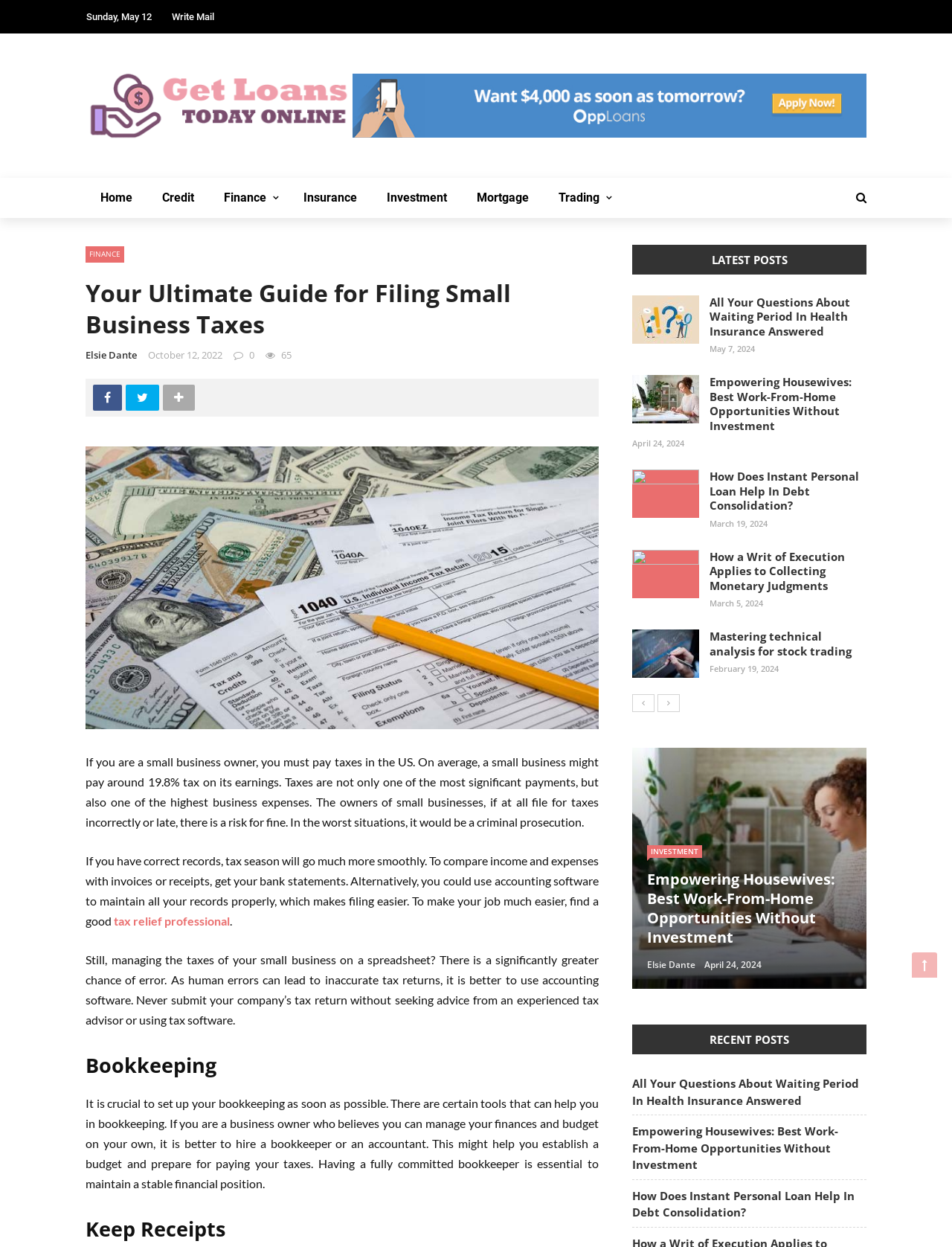Reply to the question with a brief word or phrase: What is the heading of the section that mentions bookkeeping?

Bookkeeping